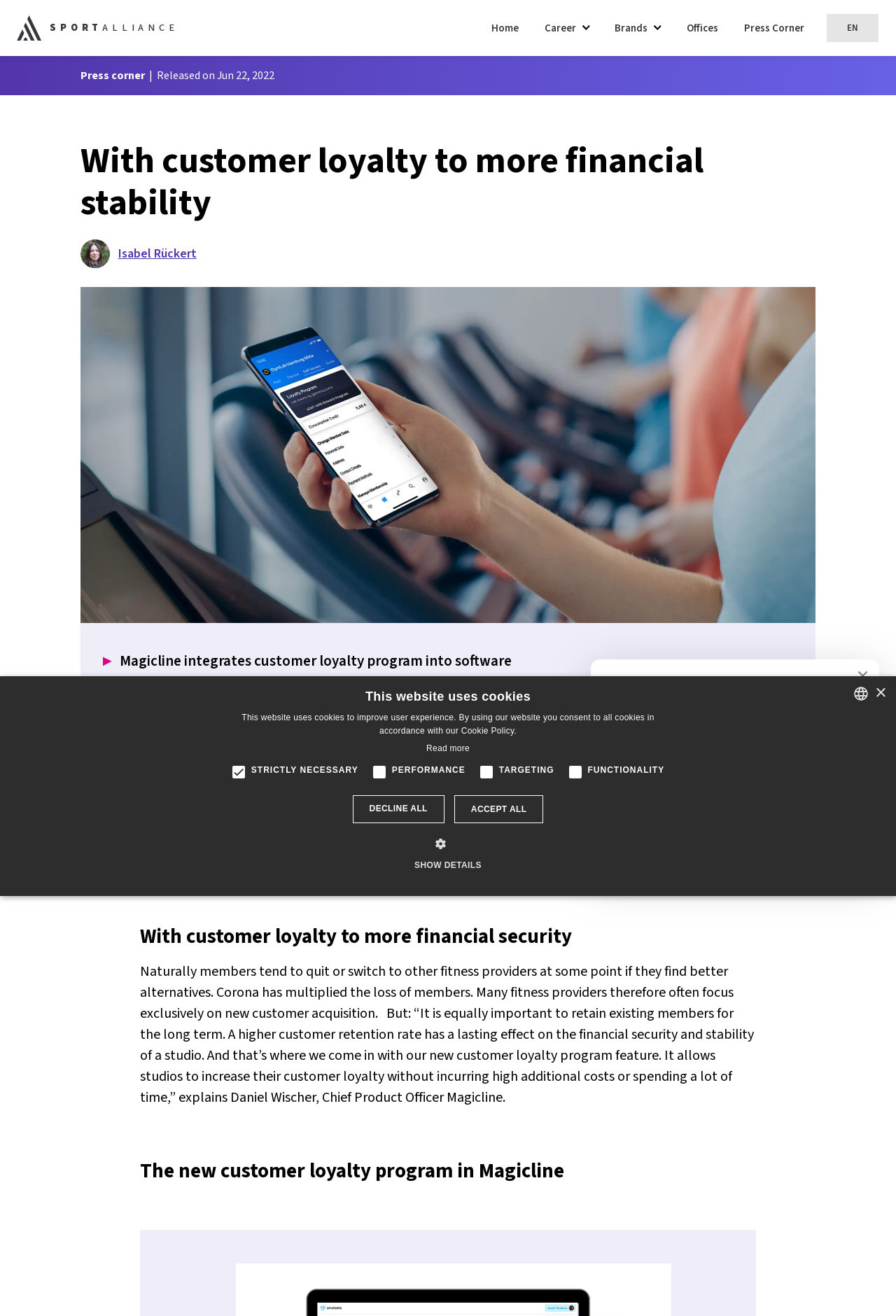What is the purpose of the new customer loyalty program feature?
Examine the image closely and answer the question with as much detail as possible.

The new customer loyalty program feature is designed to help fitness providers increase their customer loyalty without incurring high additional costs or spending a lot of time, as explained in the article.